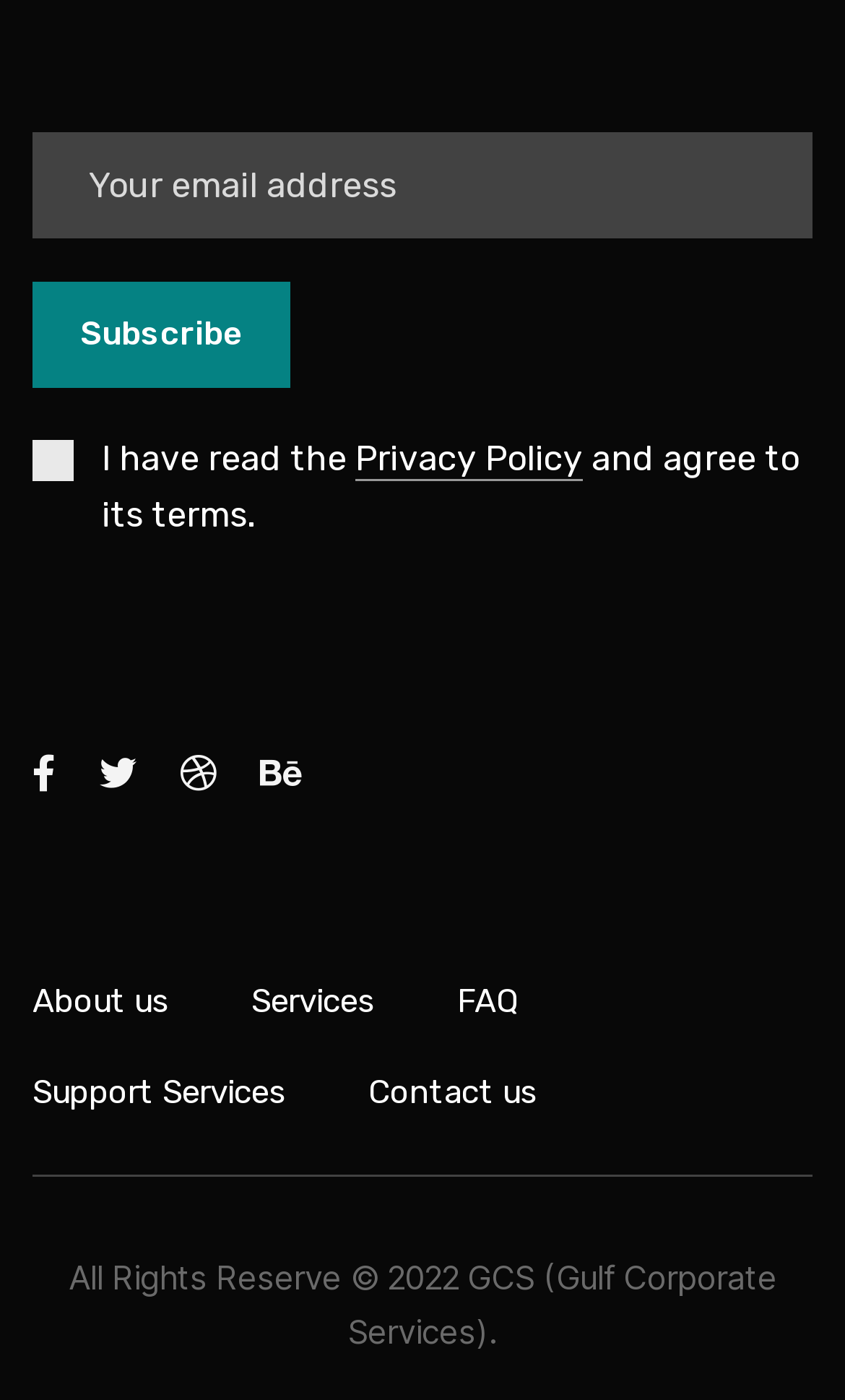Locate the bounding box coordinates of the clickable part needed for the task: "Enter your email address".

[0.038, 0.094, 0.962, 0.17]